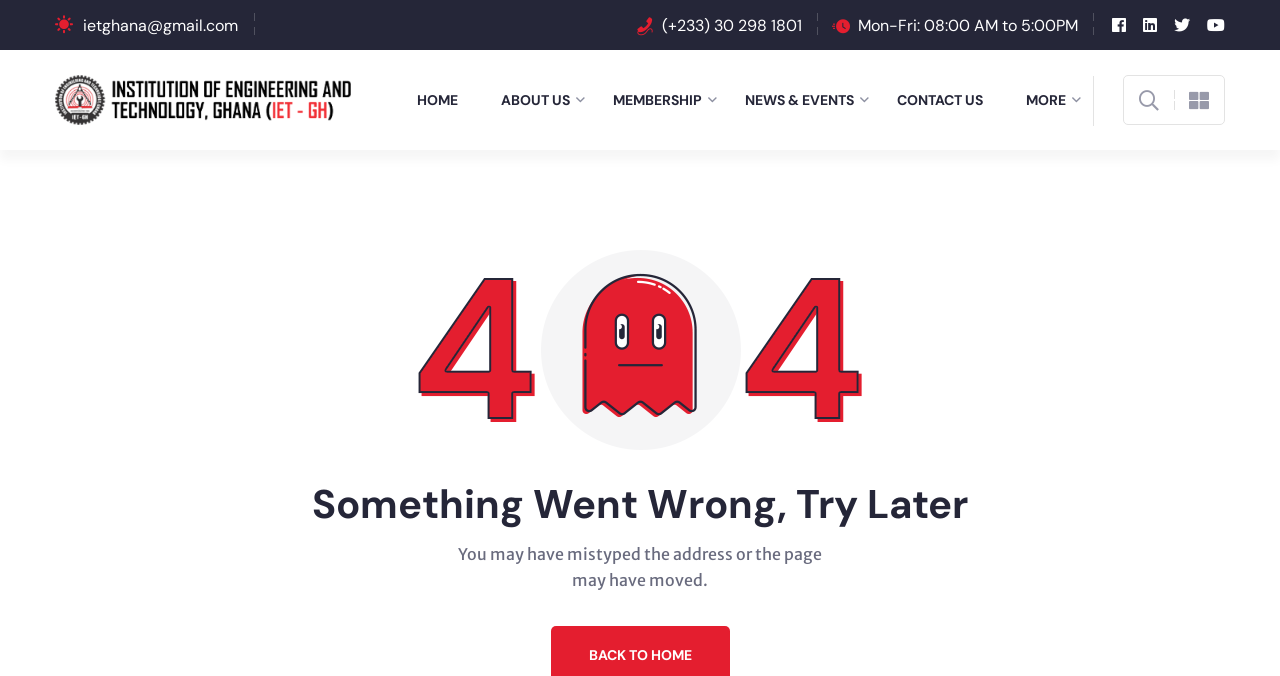Please identify the bounding box coordinates of the region to click in order to complete the task: "search with the magnifying glass". The coordinates must be four float numbers between 0 and 1, specified as [left, top, right, bottom].

[0.89, 0.13, 0.905, 0.169]